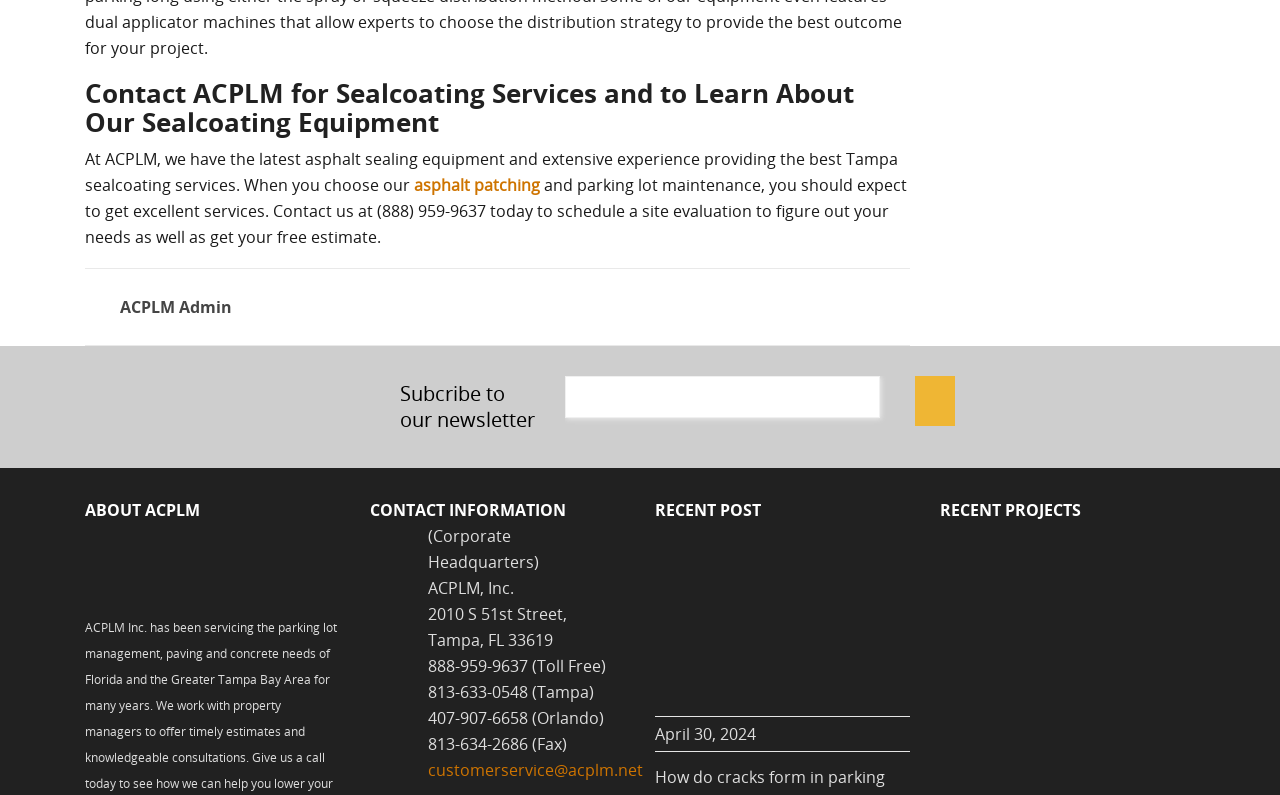What is the company's fax number?
Please answer the question with as much detail and depth as you can.

I found the contact information section on the webpage, which lists the company's phone numbers and fax number. The fax number is 813-634-2686.